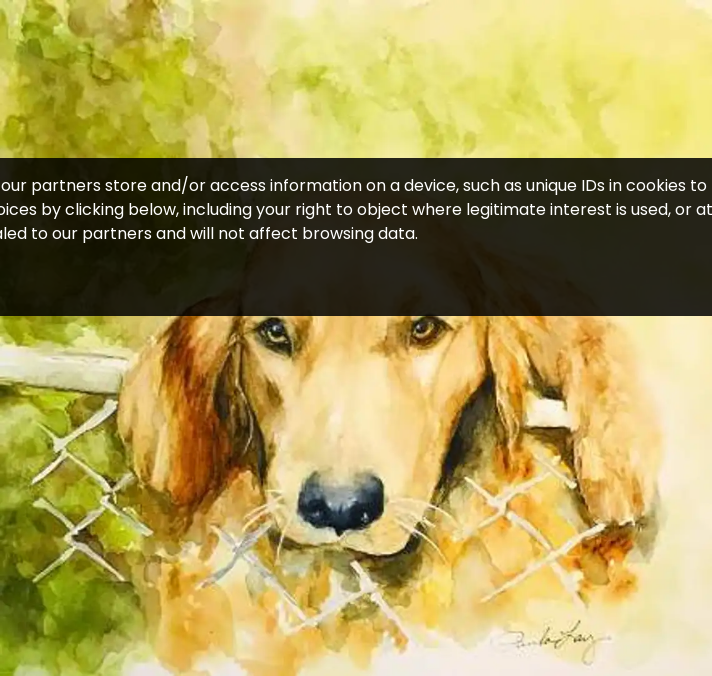Give a complete and detailed account of the image.

The image features a captivating watercolor artwork titled “Wanna Play?” by artist Paula Lay, showcasing a tender golden retriever gazing through a fence. This painting beautifully captures the essence of the "Women on the Edge Art Show," which invites viewers to engage thoughtfully with the artwork. It highlights the delicate interplay of colors and the emotional depth conveyed by the dog’s expression. The artwork is part of an exhibit held at the Kerrville Arts and Cultural Center and The Dienger in Boerne, emphasizing mindfulness and connection with art.